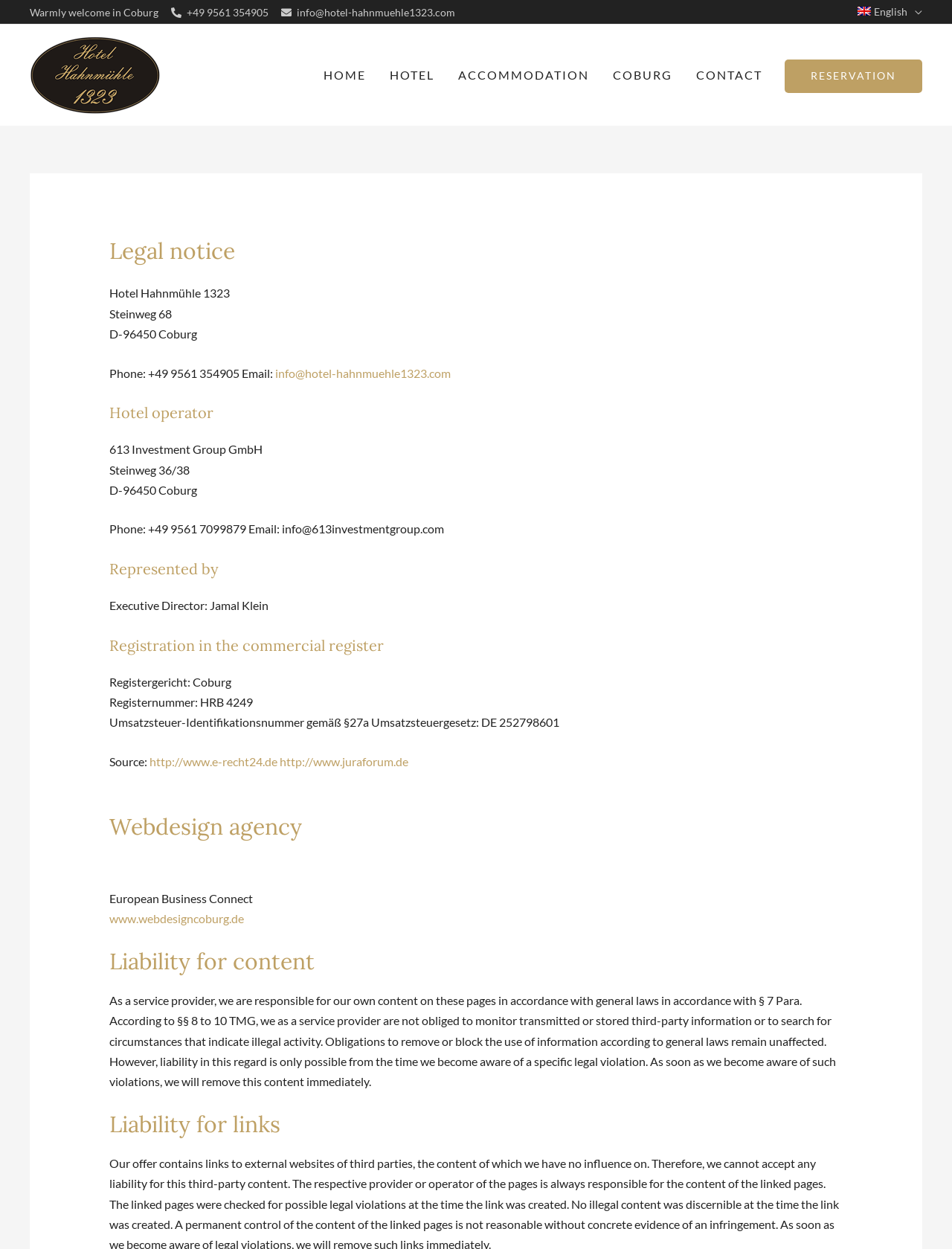Determine the bounding box coordinates of the region to click in order to accomplish the following instruction: "Listen to the 'Marketing To Crush Your Competitors Podcast'". Provide the coordinates as four float numbers between 0 and 1, specifically [left, top, right, bottom].

None